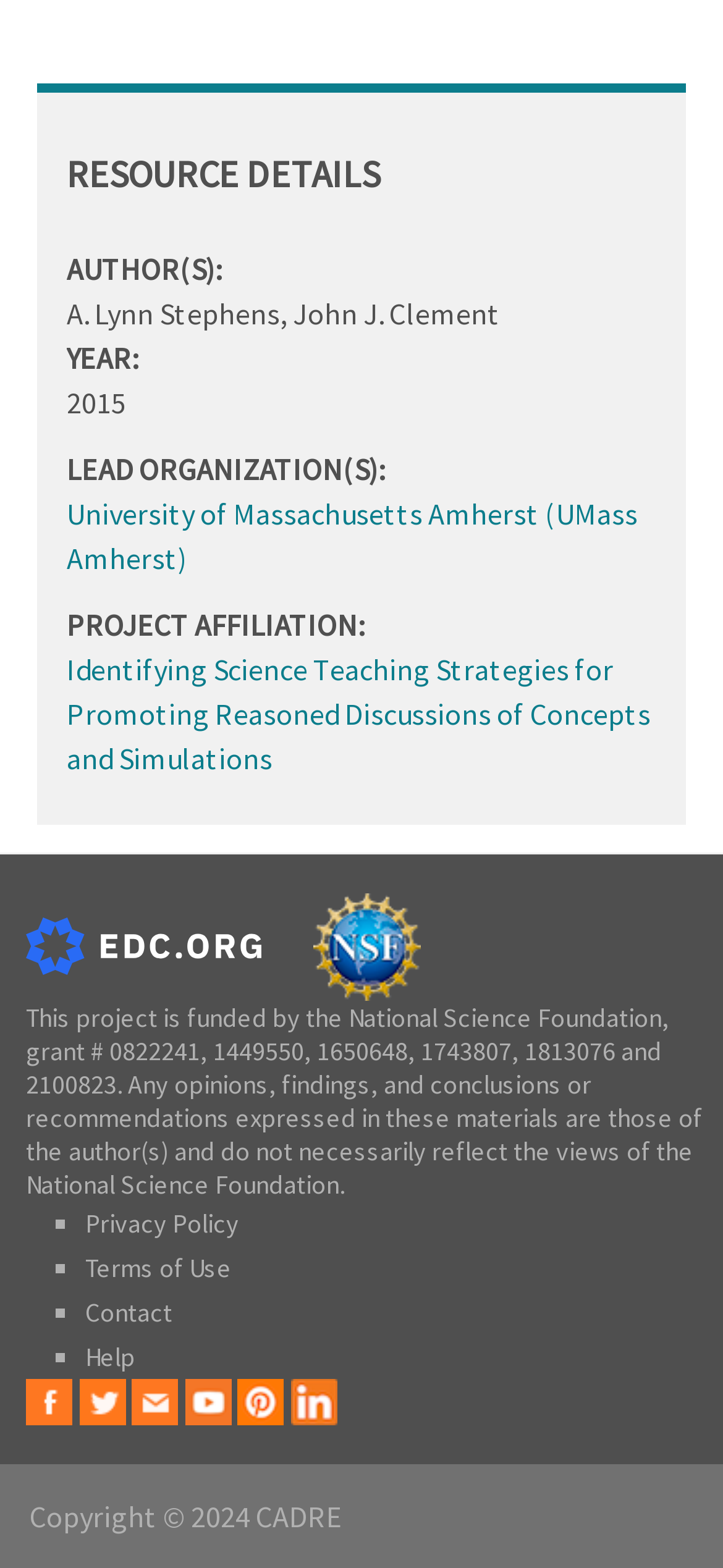Determine the bounding box coordinates of the clickable region to execute the instruction: "Visit University of Massachusetts Amherst website". The coordinates should be four float numbers between 0 and 1, denoted as [left, top, right, bottom].

[0.092, 0.315, 0.882, 0.367]